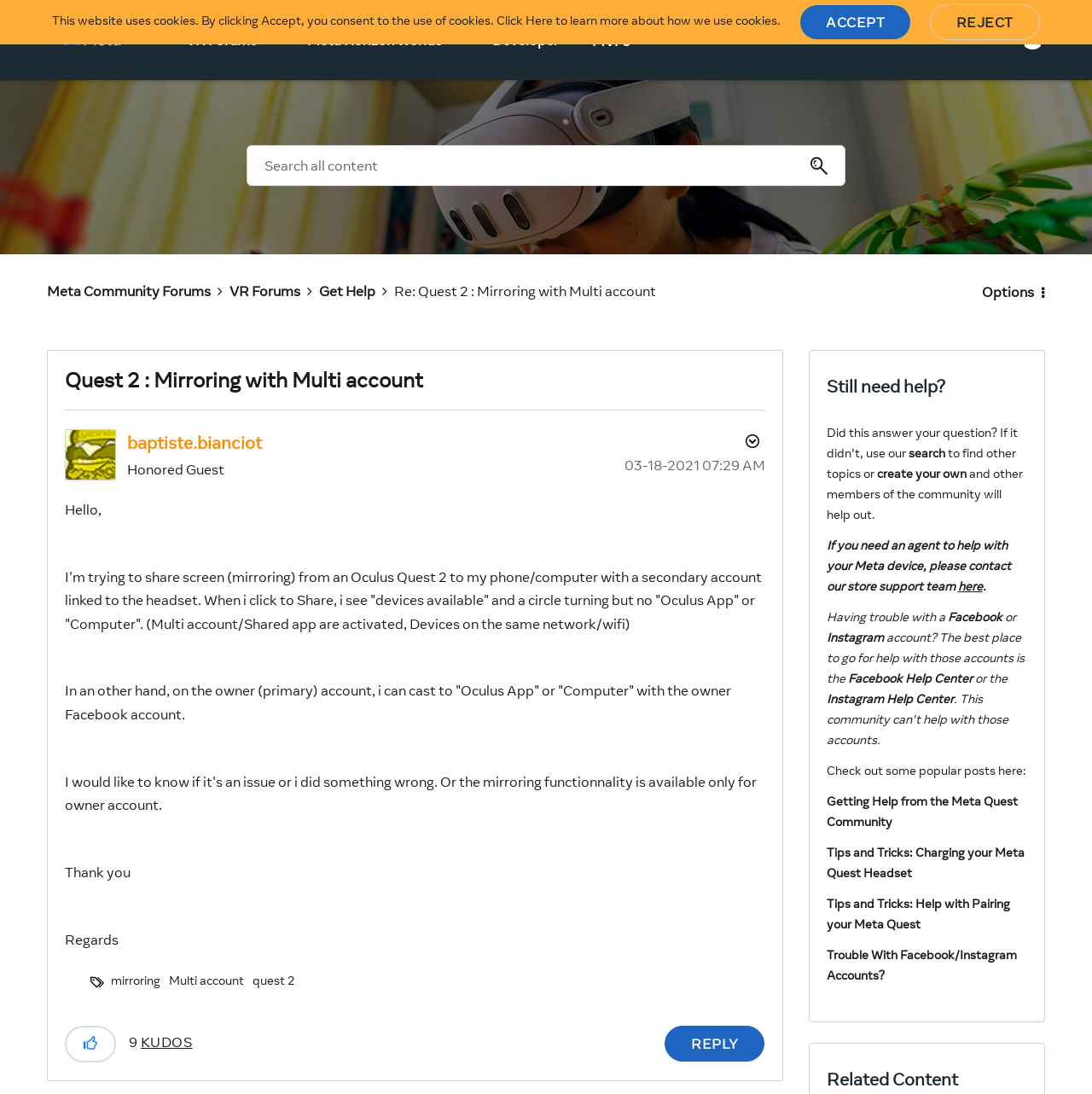Summarize the webpage with intricate details.

This webpage is a forum discussion thread on the Meta Community Forums, specifically about mirroring with multiple accounts on the Oculus Quest 2. At the top, there is a notification about cookies and a button to accept or reject them. Below that, there are links to various Meta communities, including VR Forums, Meta Horizon Worlds, and Developer.

On the left side, there is a navigation menu with breadcrumbs showing the current thread's location within the forum. The thread title, "Re: Quest 2 : Mirroring with Multi account," is displayed prominently. The original poster's profile picture and name, "baptiste.bianciot," are shown, along with the post's date and time.

The main content of the post is a question about sharing the screen from an Oculus Quest 2 to a phone or computer with a secondary account linked to the headset. The poster explains that they can cast to the Oculus App or Computer with the owner's Facebook account but not with the secondary account.

Below the post, there are tags related to the topic, including "mirroring," "Multi account," and "quest 2." There is also a button to give kudos to the post and a link to reply to the thread.

On the right side, there is a section with links to related topics, including "Still need help?" and "Related Content." These links lead to other forum threads and resources that may be helpful to users with similar questions or issues.